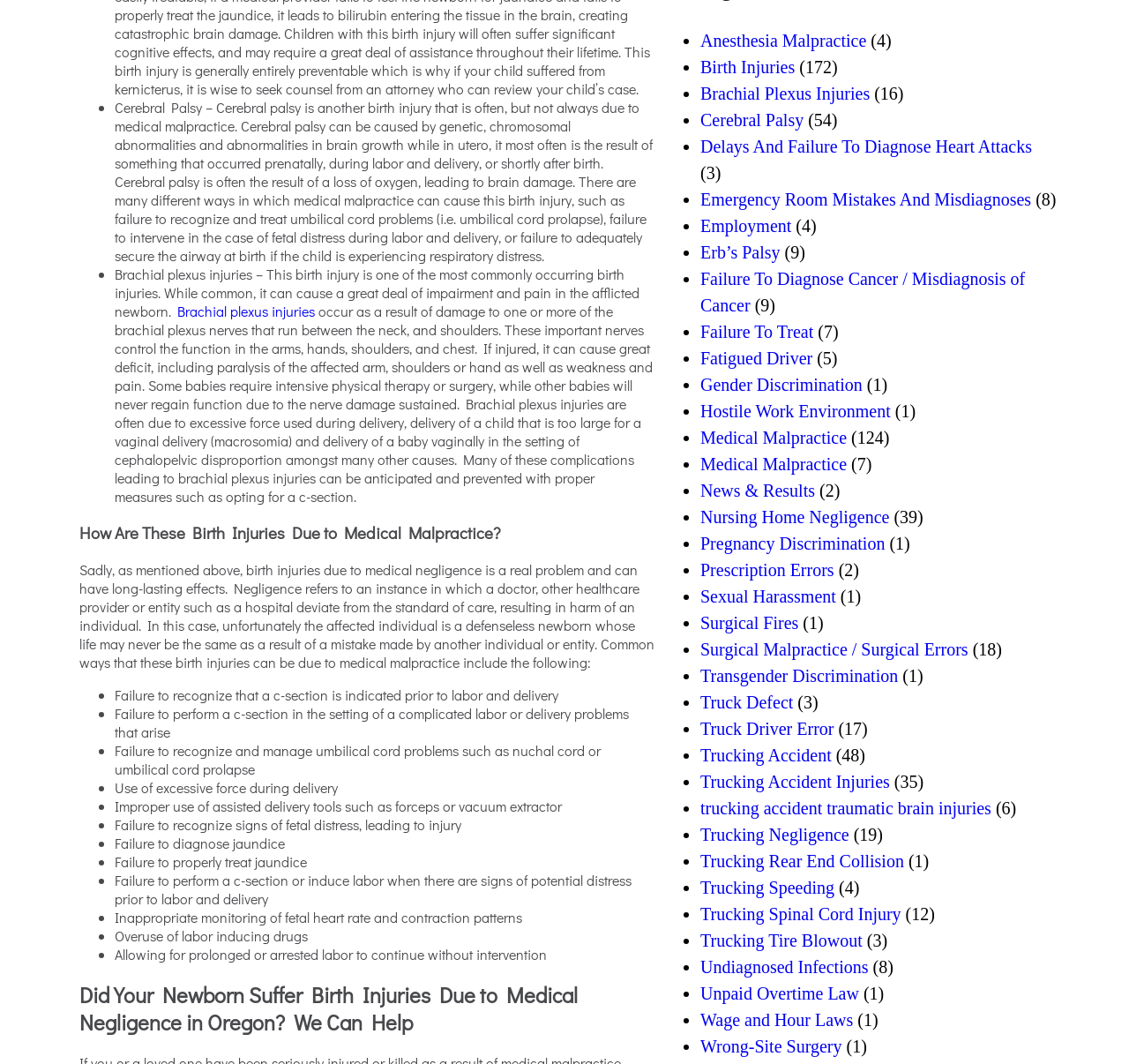Using the image as a reference, answer the following question in as much detail as possible:
How can medical malpractice cause birth injuries?

The webpage lists several ways in which medical malpractice can cause birth injuries, including failure to recognize signs of fetal distress, failure to perform a c-section, and excessive force during delivery. These failures can lead to birth injuries such as cerebral palsy and brachial plexus injuries.